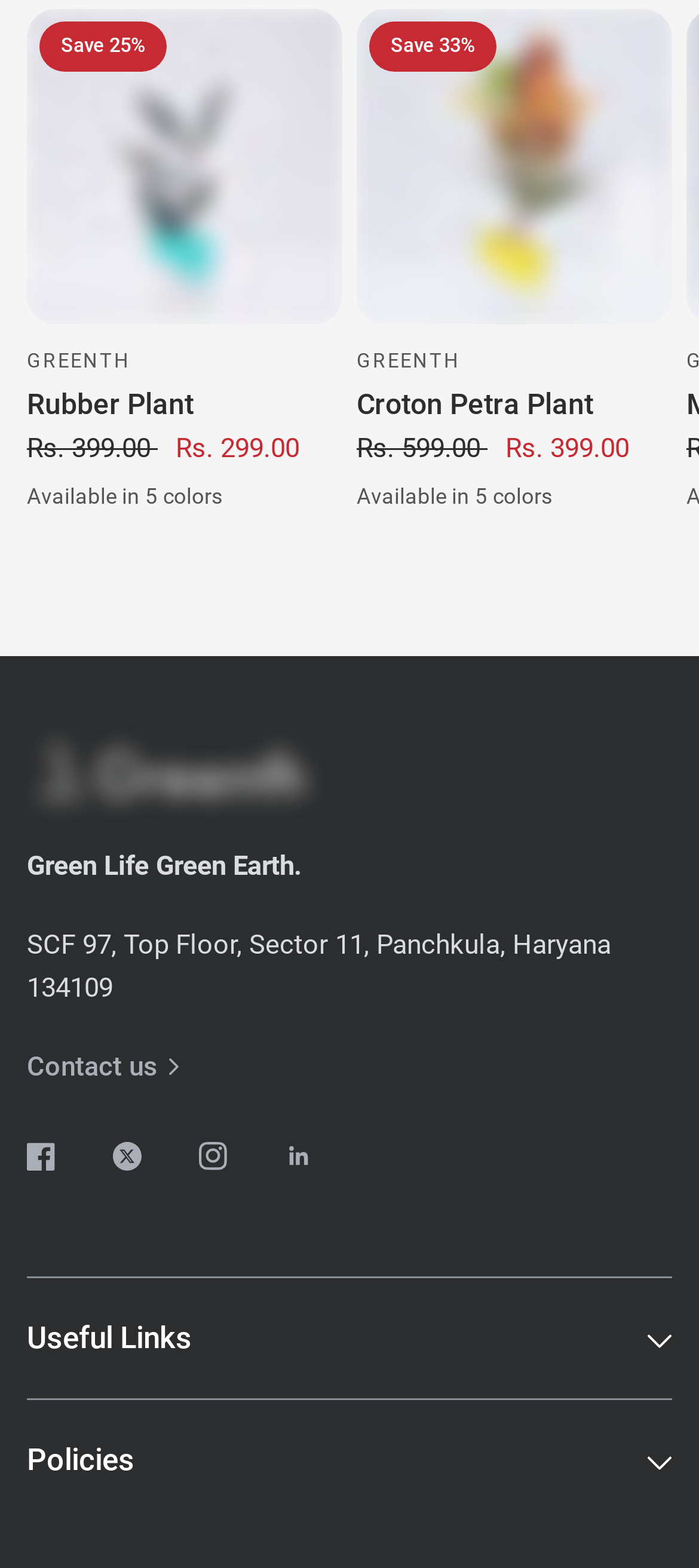What are the available colors for the Croton Petra Plant?
Make sure to answer the question with a detailed and comprehensive explanation.

I looked at the product display for the Croton Petra Plant and found a text description that says 'Available in 5 colors'. The colors are listed as Teal, Green, Pink, Blue, and Yellow.